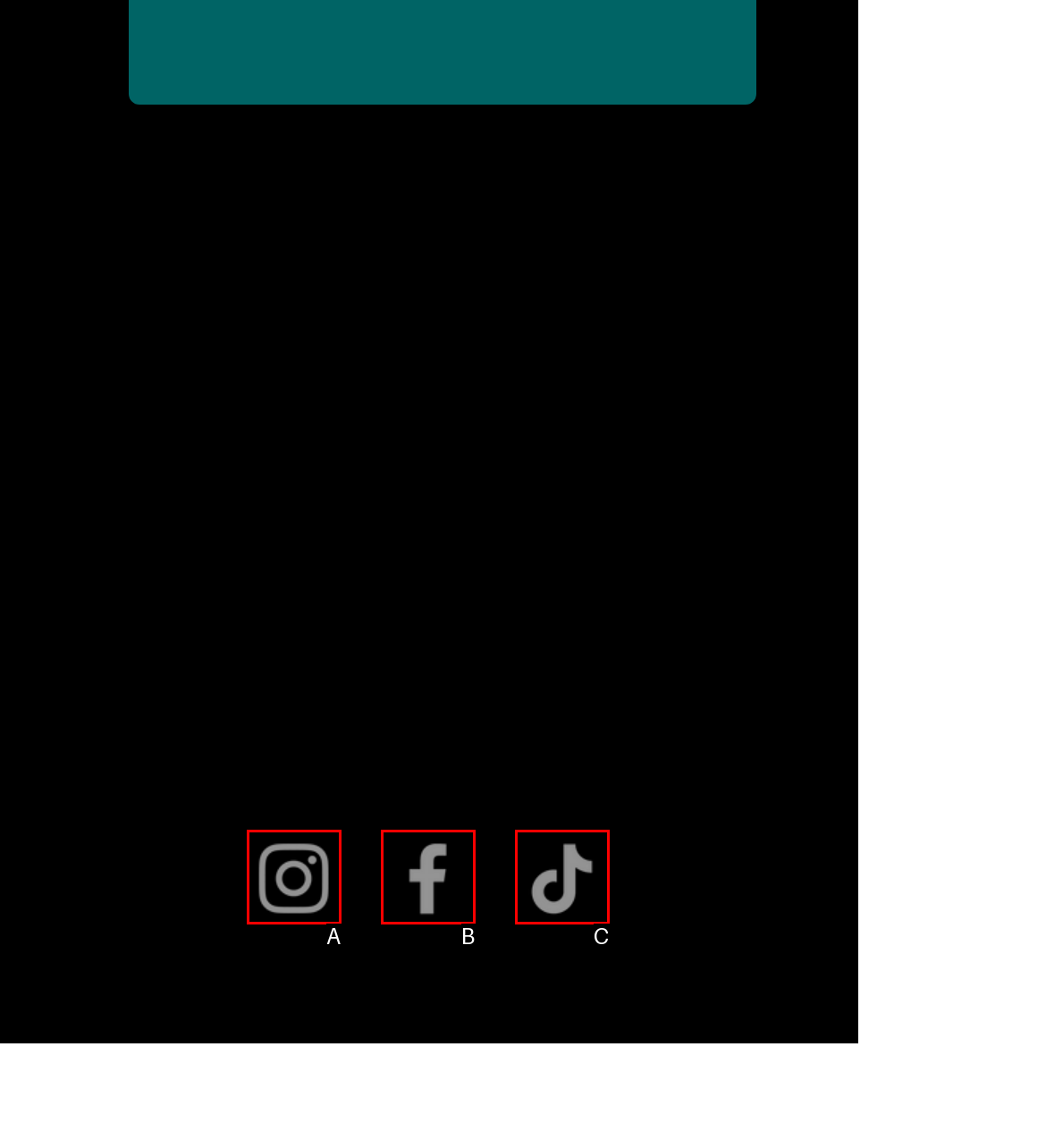Match the HTML element to the description: aria-label="TikTok". Respond with the letter of the correct option directly.

C